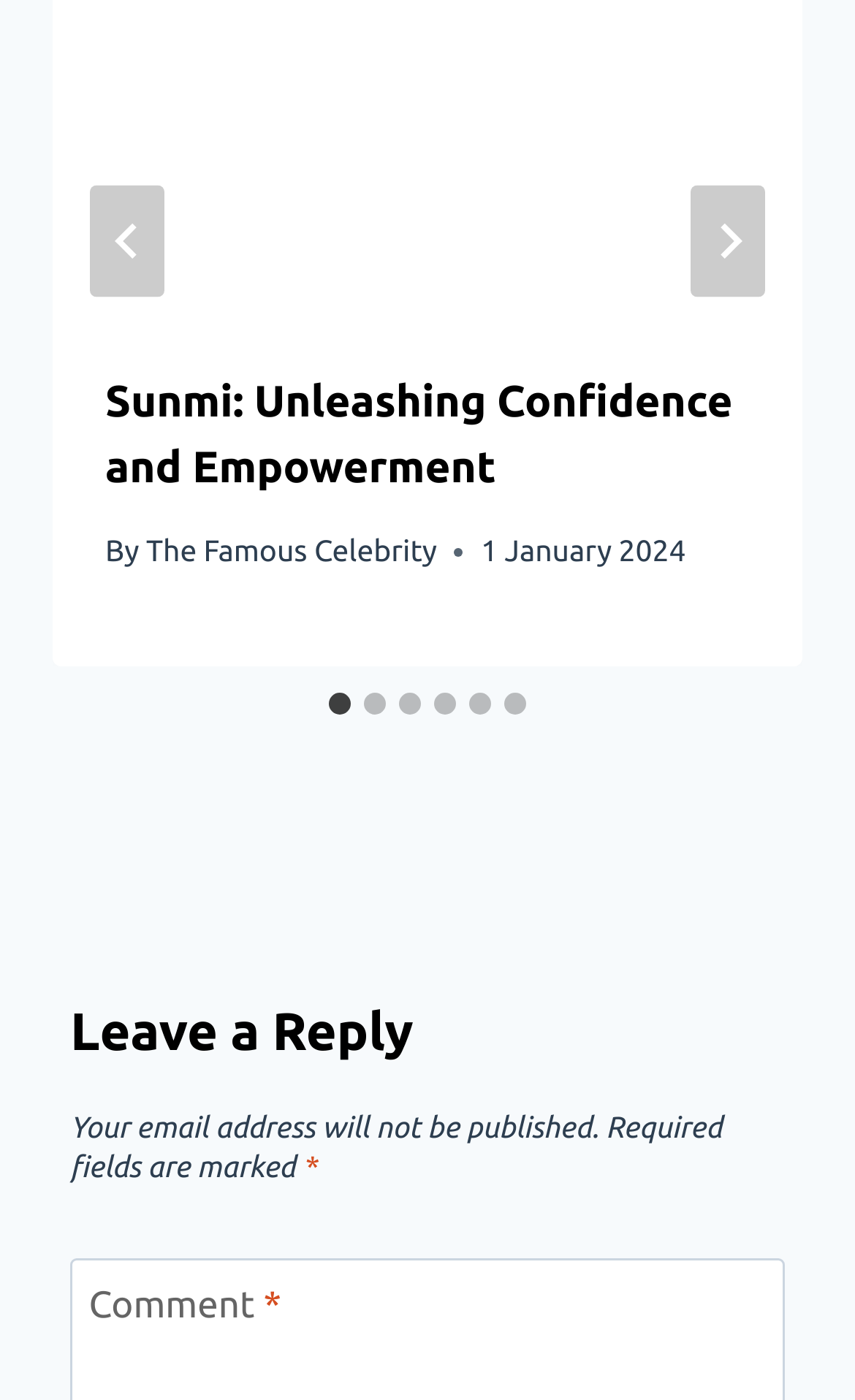Find the bounding box coordinates of the element you need to click on to perform this action: 'Go to the last slide'. The coordinates should be represented by four float values between 0 and 1, in the format [left, top, right, bottom].

[0.105, 0.132, 0.192, 0.212]